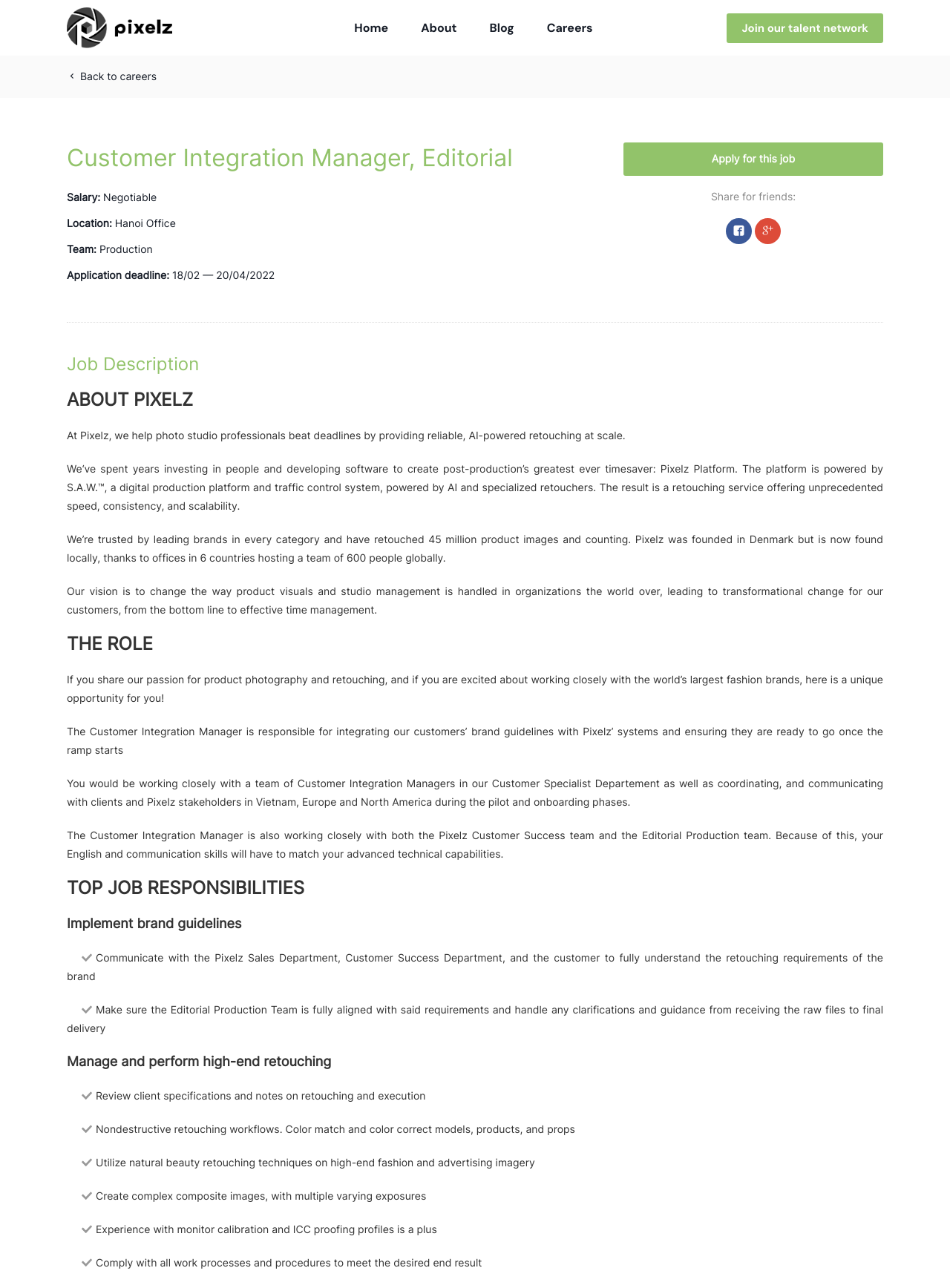What is the application deadline for the job?
Based on the screenshot, respond with a single word or phrase.

18/02 — 20/04/2022